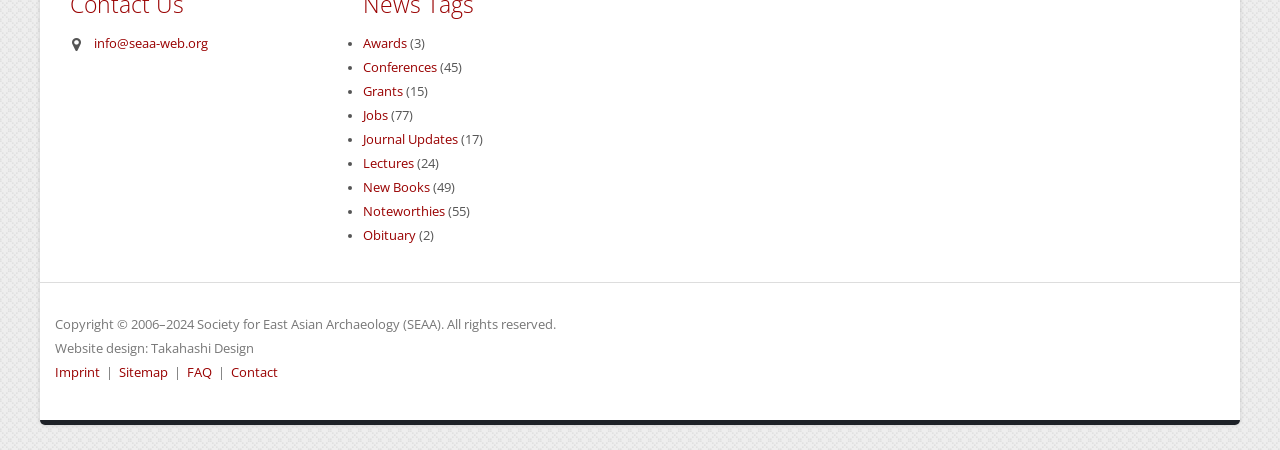Please identify the bounding box coordinates of the element's region that should be clicked to execute the following instruction: "Click on the 'Awards' link". The bounding box coordinates must be four float numbers between 0 and 1, i.e., [left, top, right, bottom].

[0.283, 0.078, 0.318, 0.116]